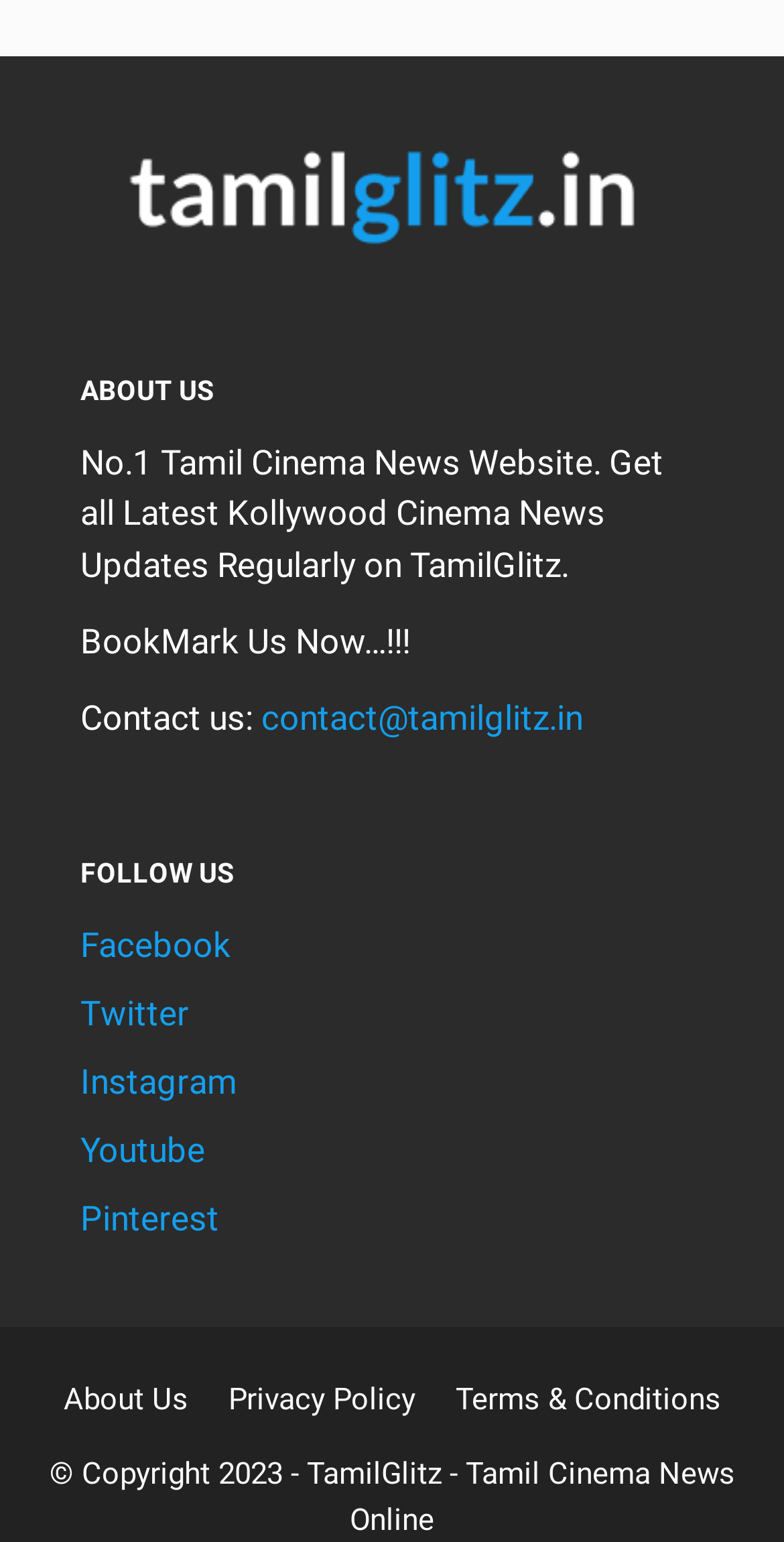What is the name of the website?
Give a one-word or short-phrase answer derived from the screenshot.

TamilGlitz